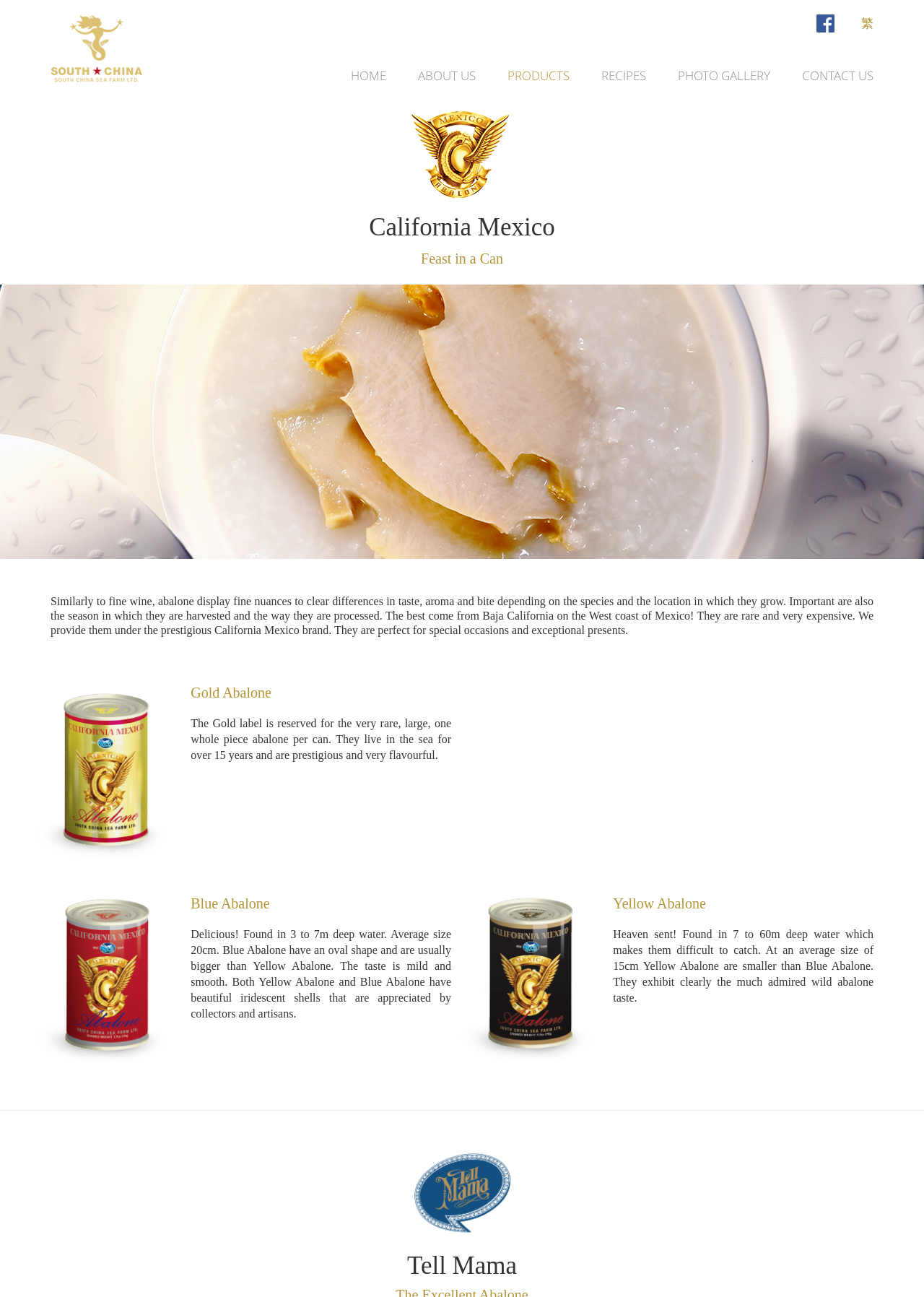Based on the element description: "parent_node: 繁", identify the bounding box coordinates for this UI element. The coordinates must be four float numbers between 0 and 1, listed as [left, top, right, bottom].

[0.884, 0.011, 0.903, 0.025]